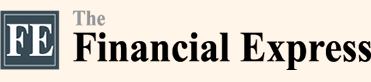Elaborate on the elements present in the image.

The image features the logo of "The Financial Express," a prominent financial news outlet. The logo is composed of the initials "FE" prominently displayed within a stylized square, symbolizing the publication's focus on clarity and professionalism in financial reporting. Beneath the initials, the full name "Financial Express" is presented in a sophisticated typeface, reinforcing the outlet's commitment to delivering timely and relevant financial news. This branding reflects the newspaper's mission to inform readers about the latest developments in the economy and related sectors, catering primarily to a Bangladeshi audience.